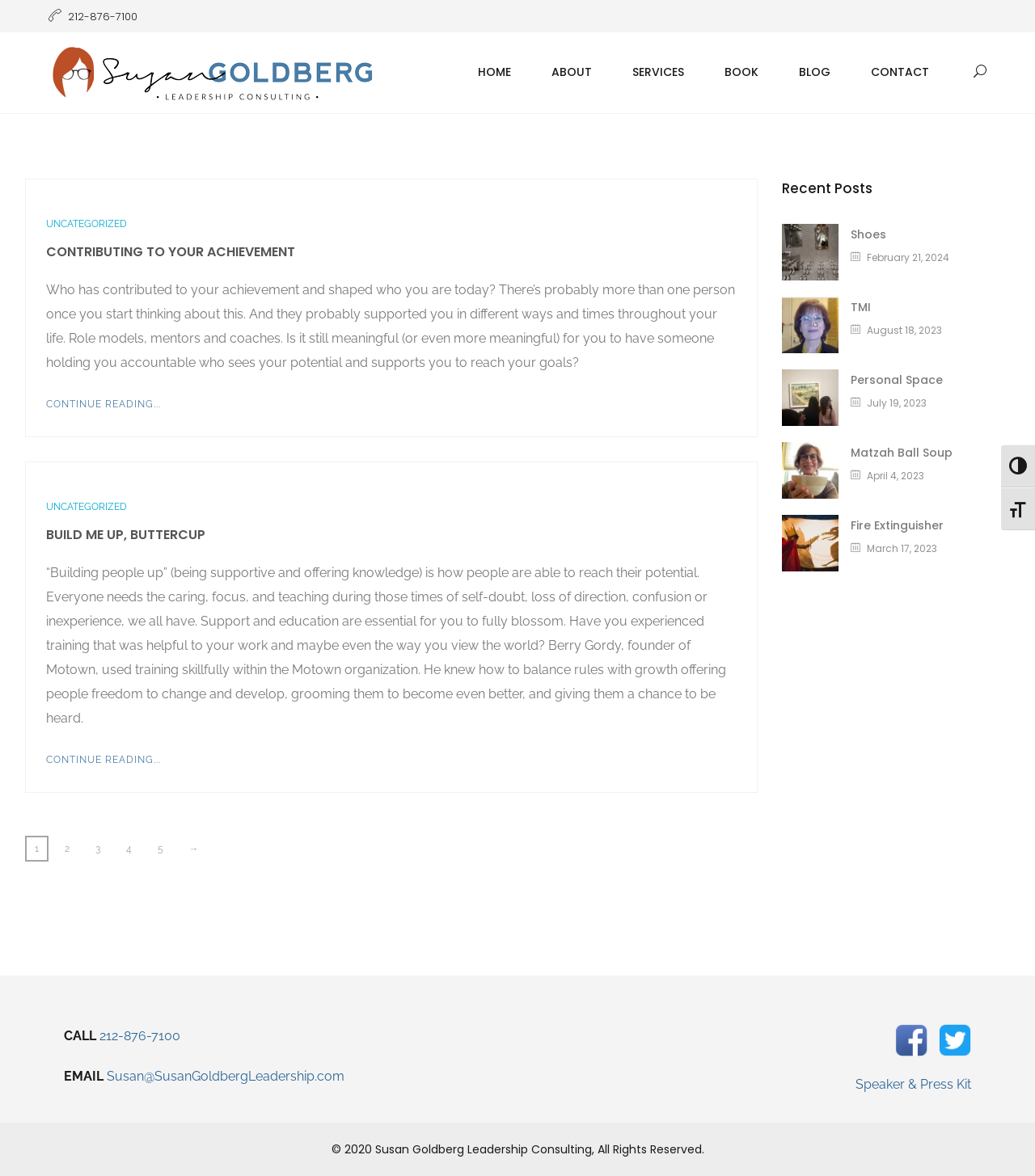Can you show the bounding box coordinates of the region to click on to complete the task described in the instruction: "Go to the 'HOME' page"?

[0.45, 0.049, 0.505, 0.072]